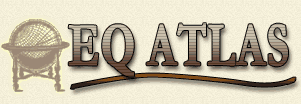Reply to the question with a single word or phrase:
What resource is available for players on the EQ Atlas webpage?

Get Muse's Maps PDF